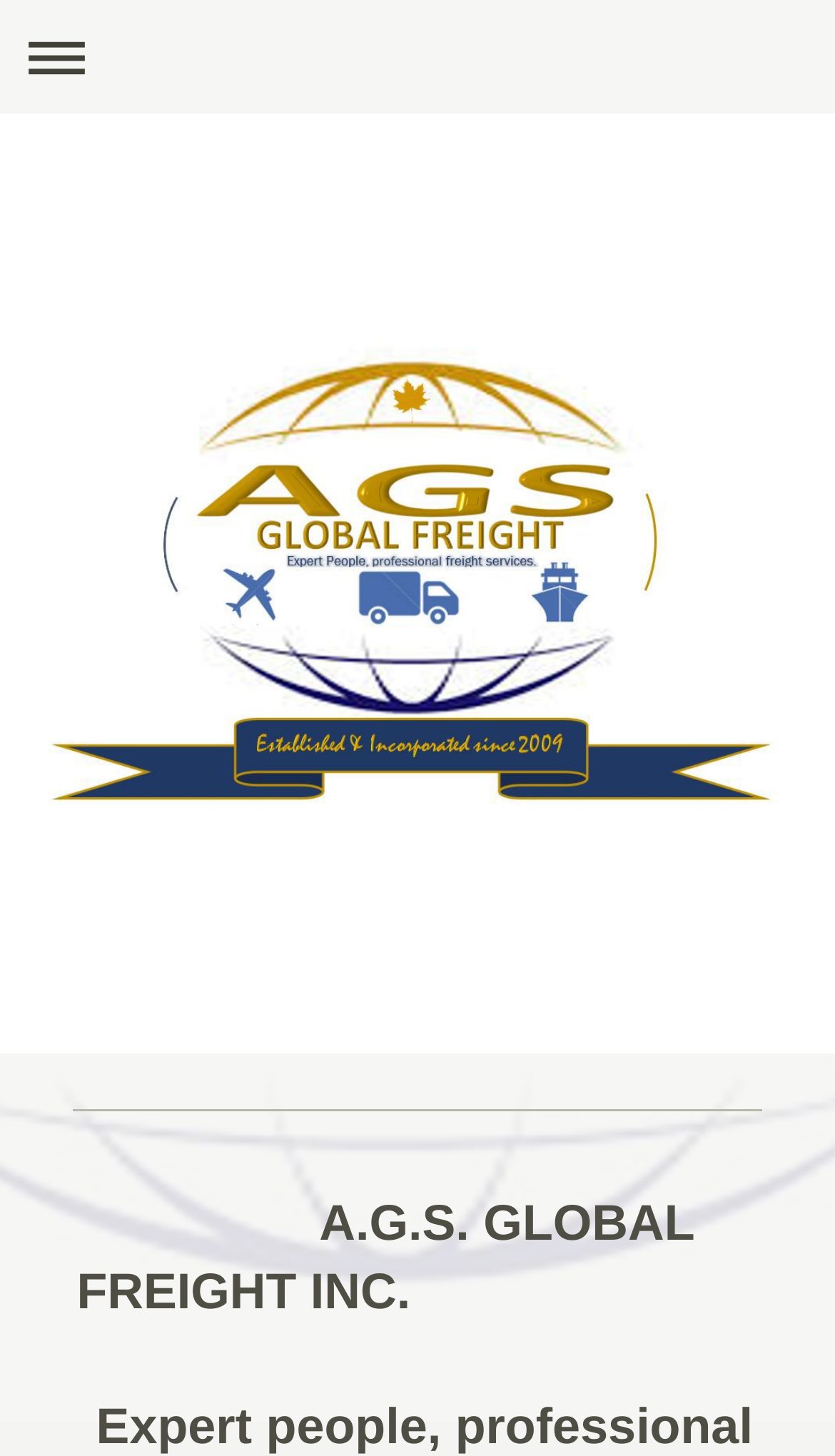Locate the bounding box of the UI element defined by this description: "Facebook". The coordinates should be given as four float numbers between 0 and 1, formatted as [left, top, right, bottom].

None